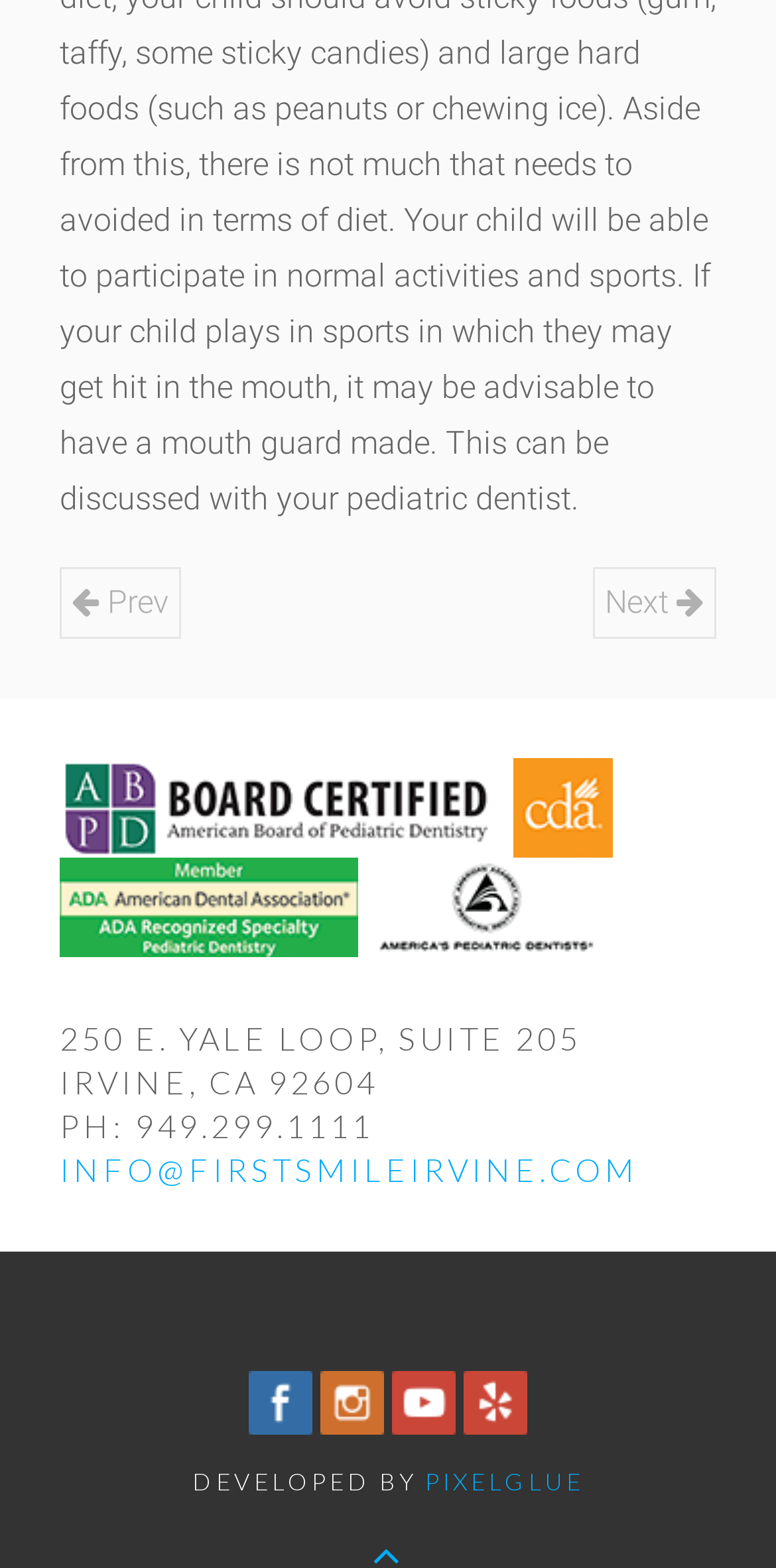Please find the bounding box coordinates in the format (top-left x, top-left y, bottom-right x, bottom-right y) for the given element description. Ensure the coordinates are floating point numbers between 0 and 1. Description: @grcencb

None